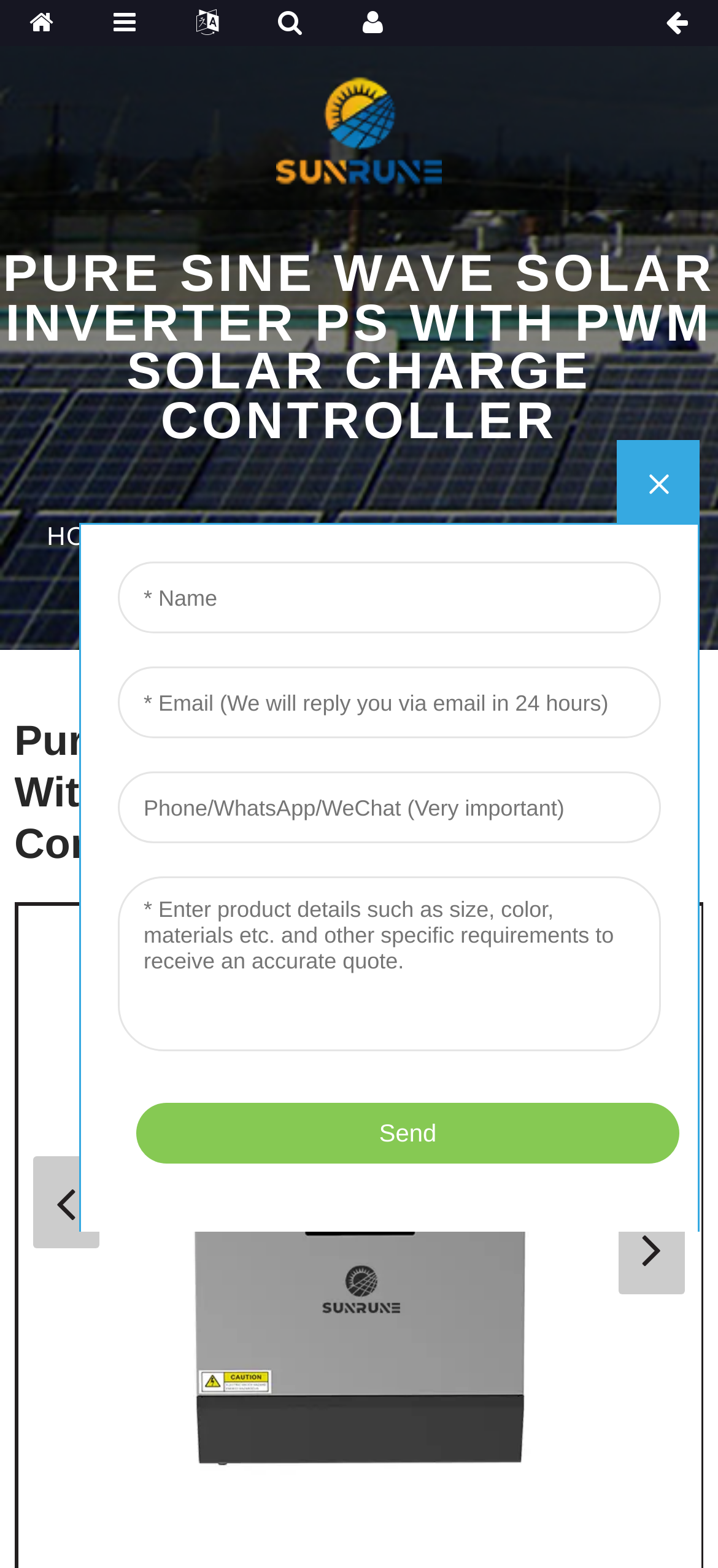Show the bounding box coordinates for the HTML element described as: "Products".

[0.234, 0.332, 0.446, 0.351]